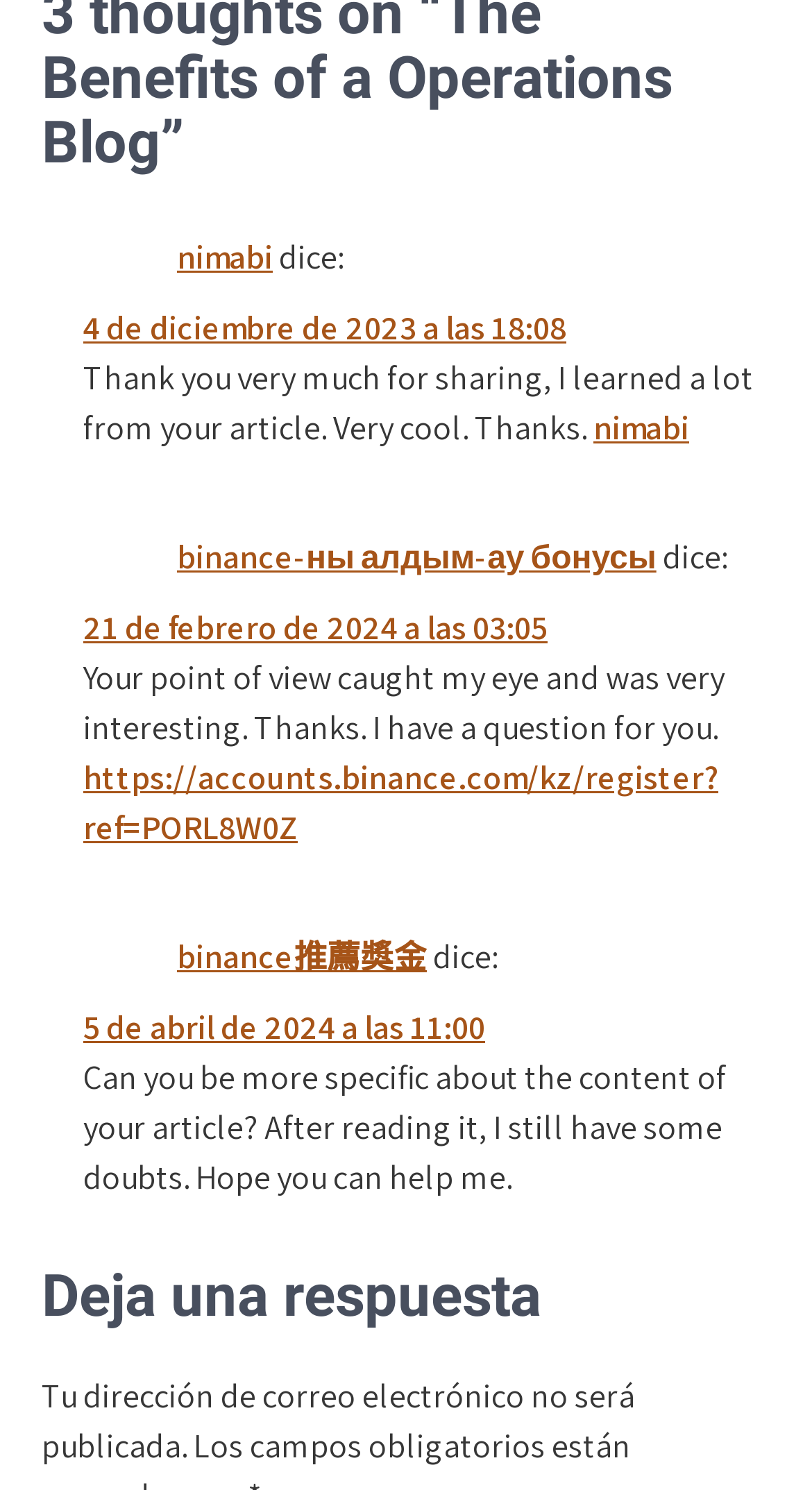What is the purpose of the webpage?
Deliver a detailed and extensive answer to the question.

I analyzed the structure and content of the webpage, including the presence of multiple articles, comments, and links. Based on this analysis, I inferred that the purpose of the webpage is to share and discuss articles, allowing users to read, comment, and engage with the content.